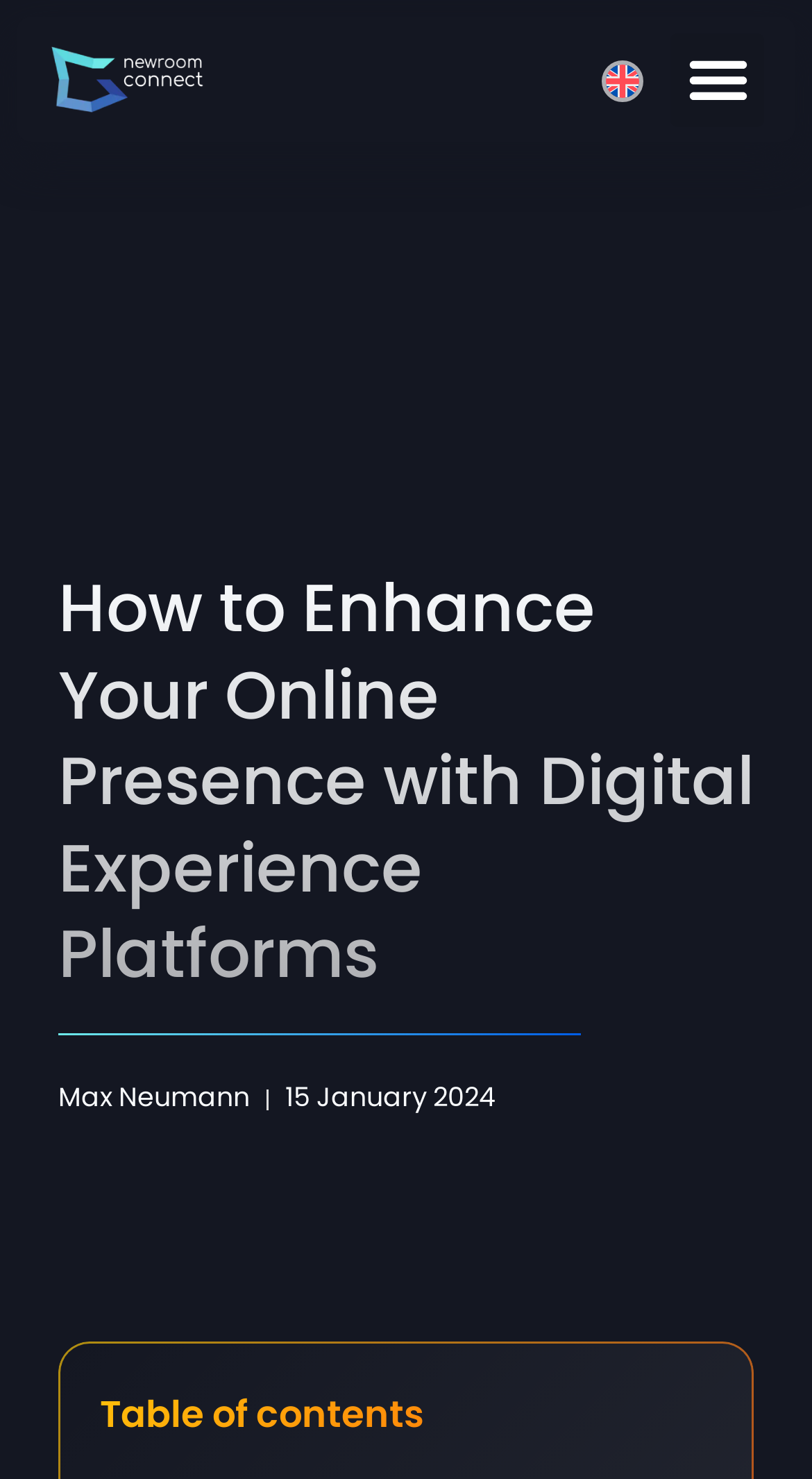What language is the webpage in?
Please provide a single word or phrase as your answer based on the screenshot.

English